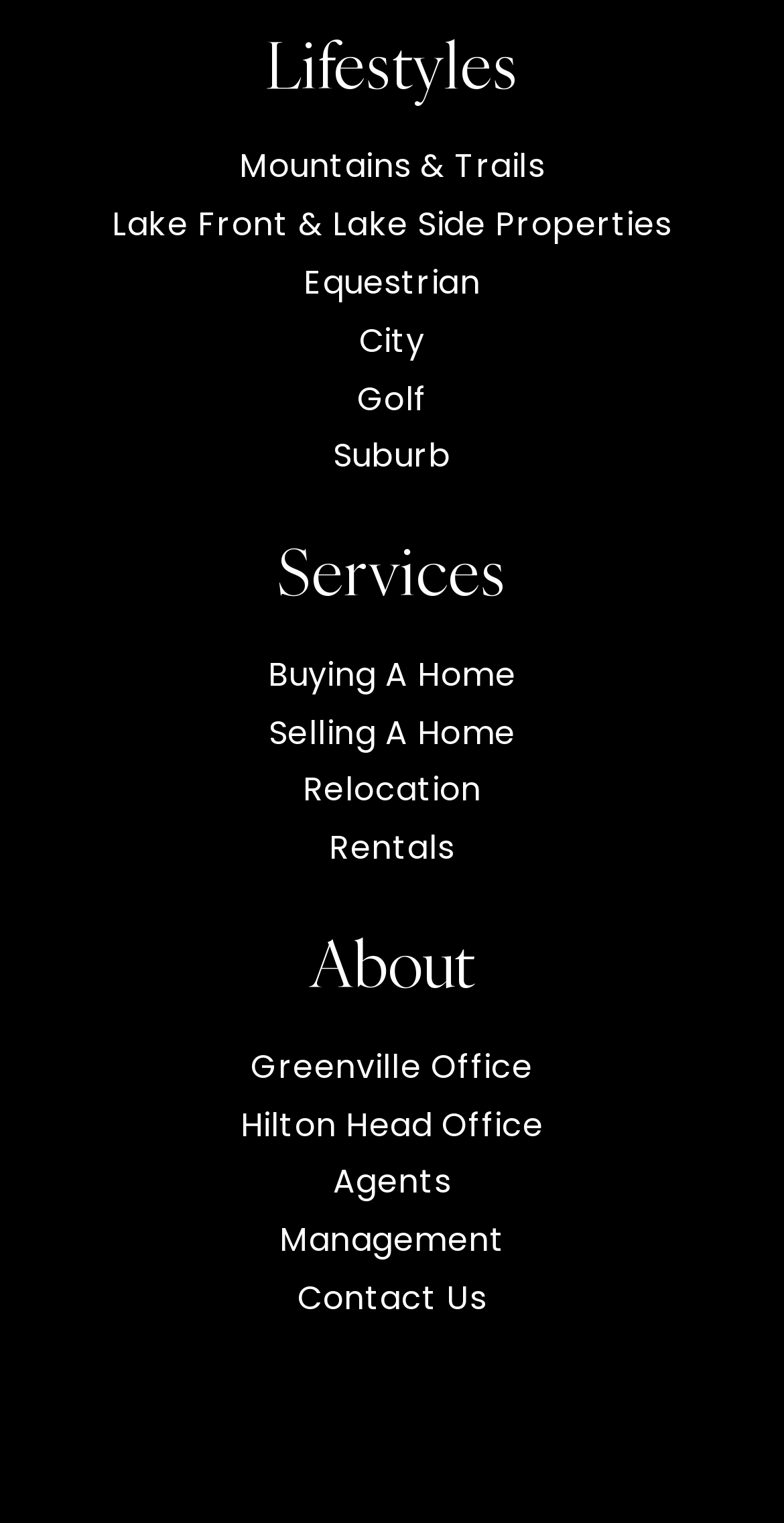What service is provided for people moving to a new location?
Provide an in-depth and detailed explanation in response to the question.

The link 'Relocation' under the 'Services' section implies that the website provides services for people moving to a new location.